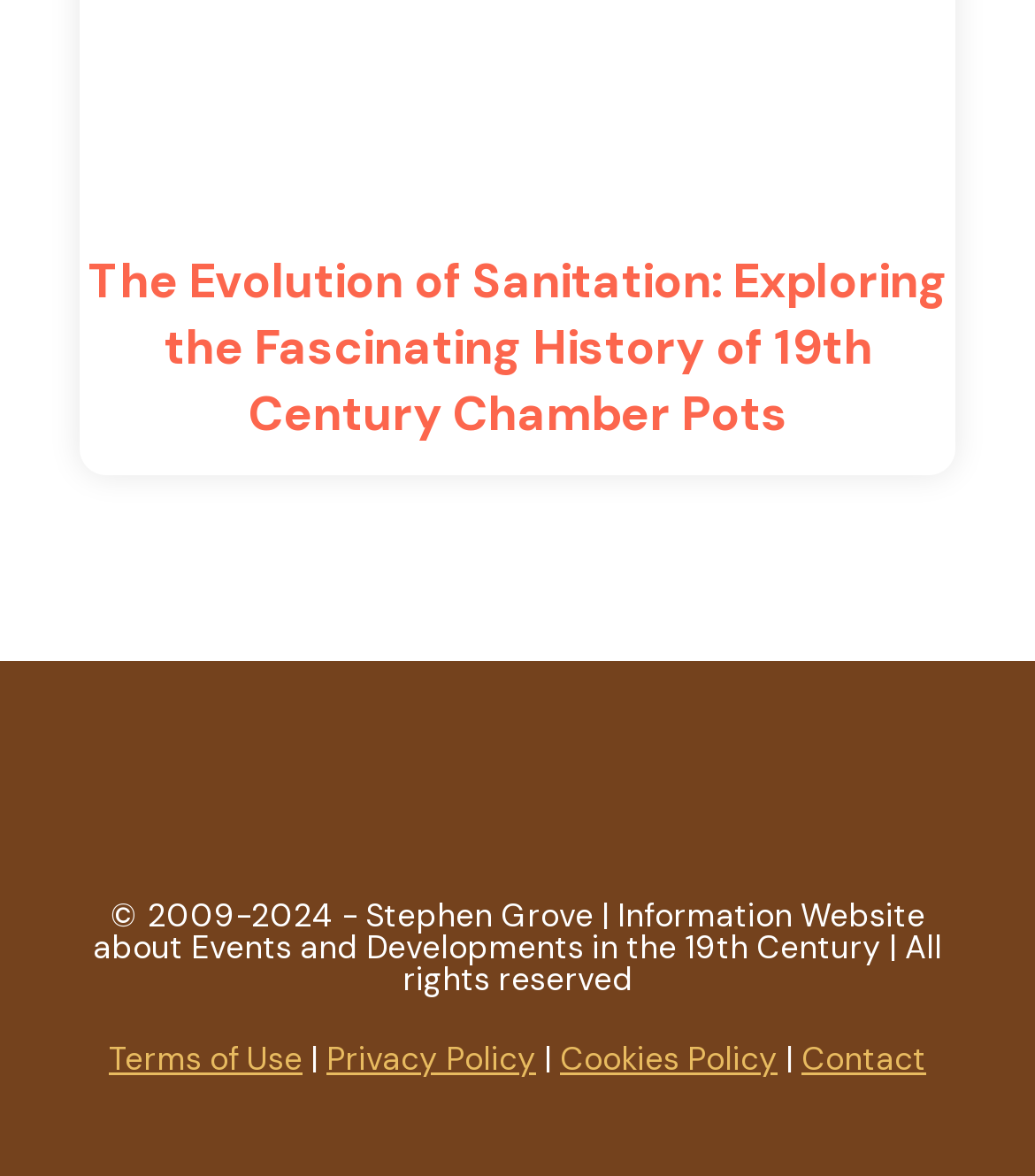What are the three links at the bottom of the webpage?
Please provide a comprehensive answer based on the contents of the image.

Based on the links at the bottom of the webpage, it can be seen that there are three links: 'Terms of Use', 'Privacy Policy', and 'Contact', which are likely to provide information about the website's terms, privacy, and contact details.